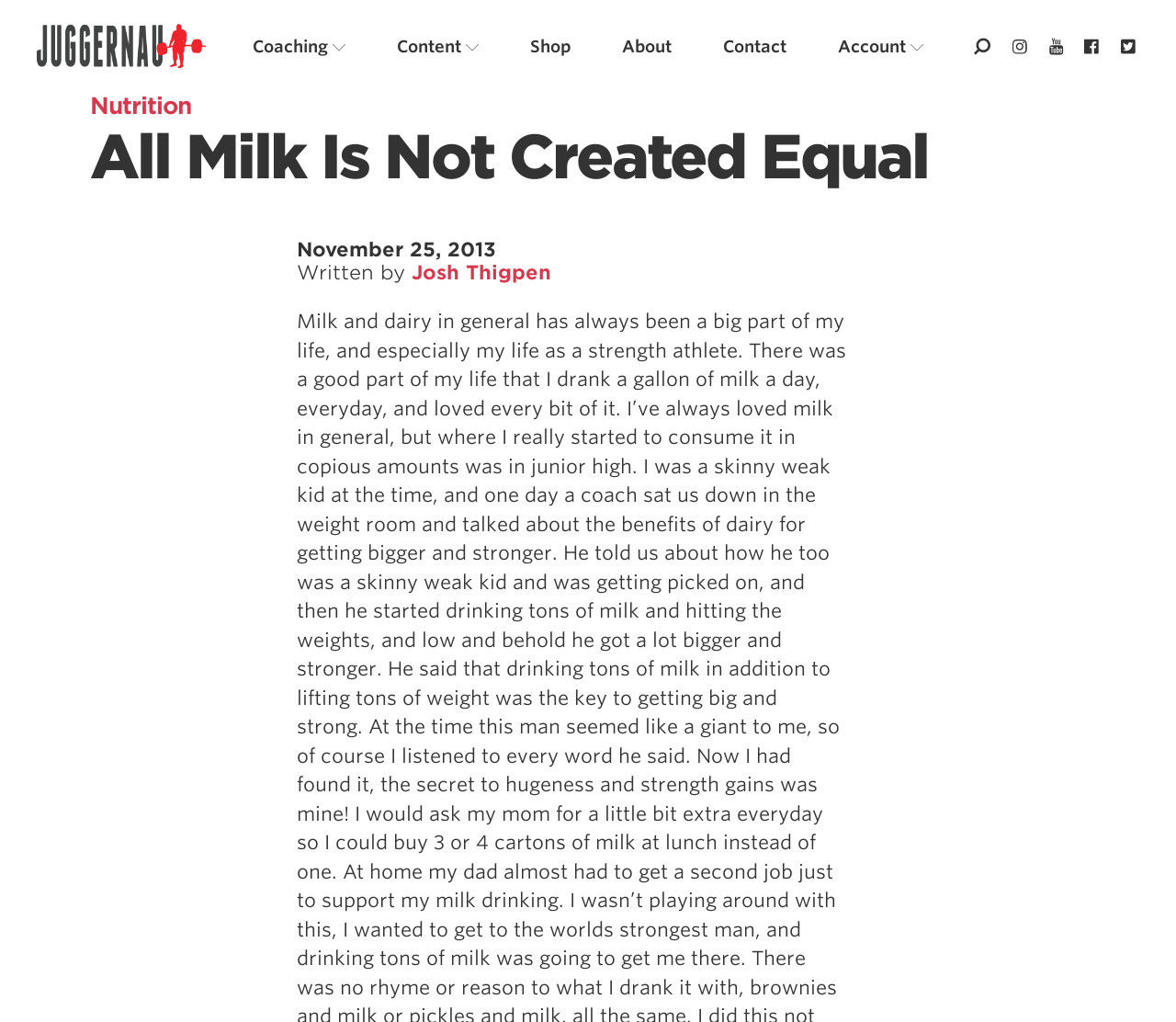Determine the bounding box coordinates of the clickable region to execute the instruction: "Explore the 'Popular Products' section". The coordinates should be four float numbers between 0 and 1, denoted as [left, top, right, bottom].

[0.053, 0.382, 0.335, 0.405]